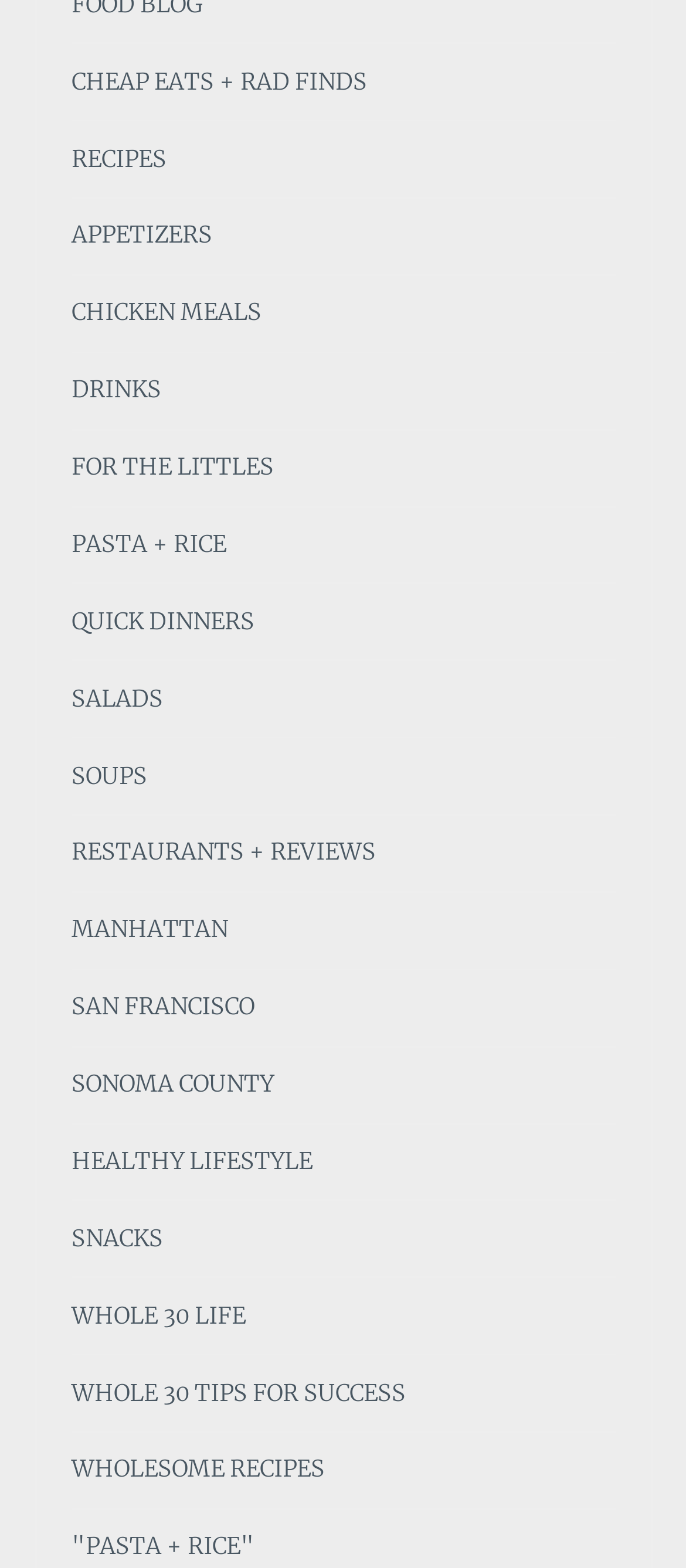What is the category of 'SALADS'?
Provide a comprehensive and detailed answer to the question.

The link 'SALADS' is listed among other recipe categories such as 'APPETIZERS', 'CHICKEN MEALS', and 'PASTA + RICE', suggesting that 'SALADS' is a type of recipe.